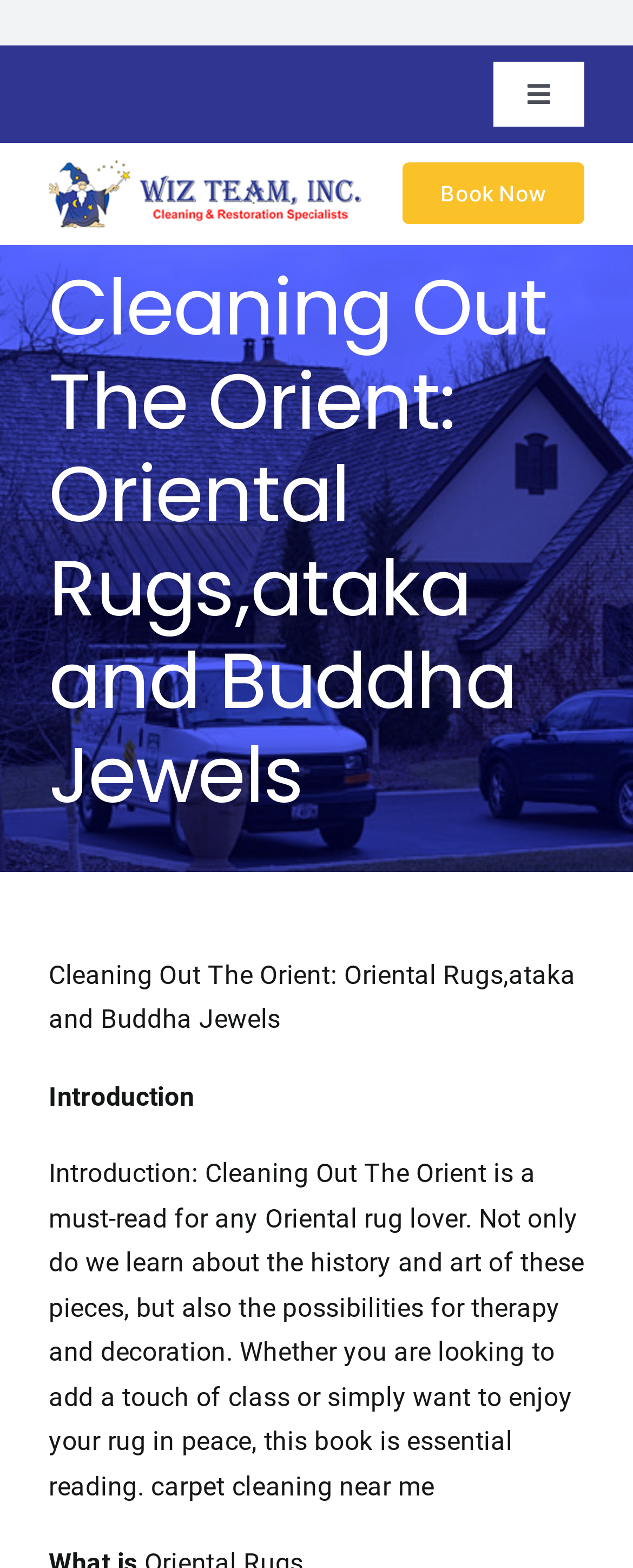What is the main topic of this website?
Provide a comprehensive and detailed answer to the question.

Based on the webpage content, especially the heading and introduction, it is clear that the main topic of this website is Oriental Rugs.